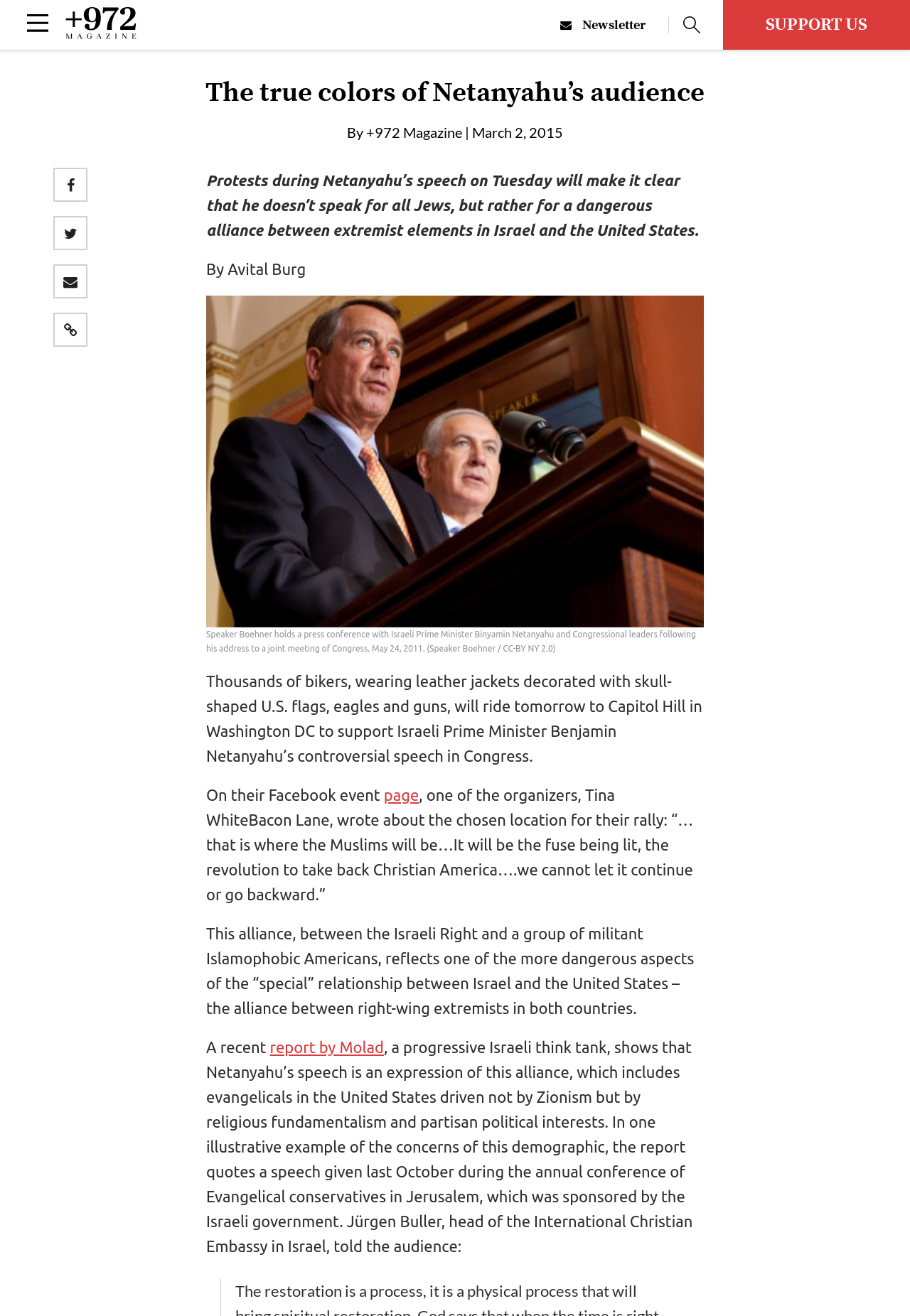Find the bounding box coordinates of the clickable element required to execute the following instruction: "click the search button". Provide the coordinates as four float numbers between 0 and 1, i.e., [left, top, right, bottom].

None